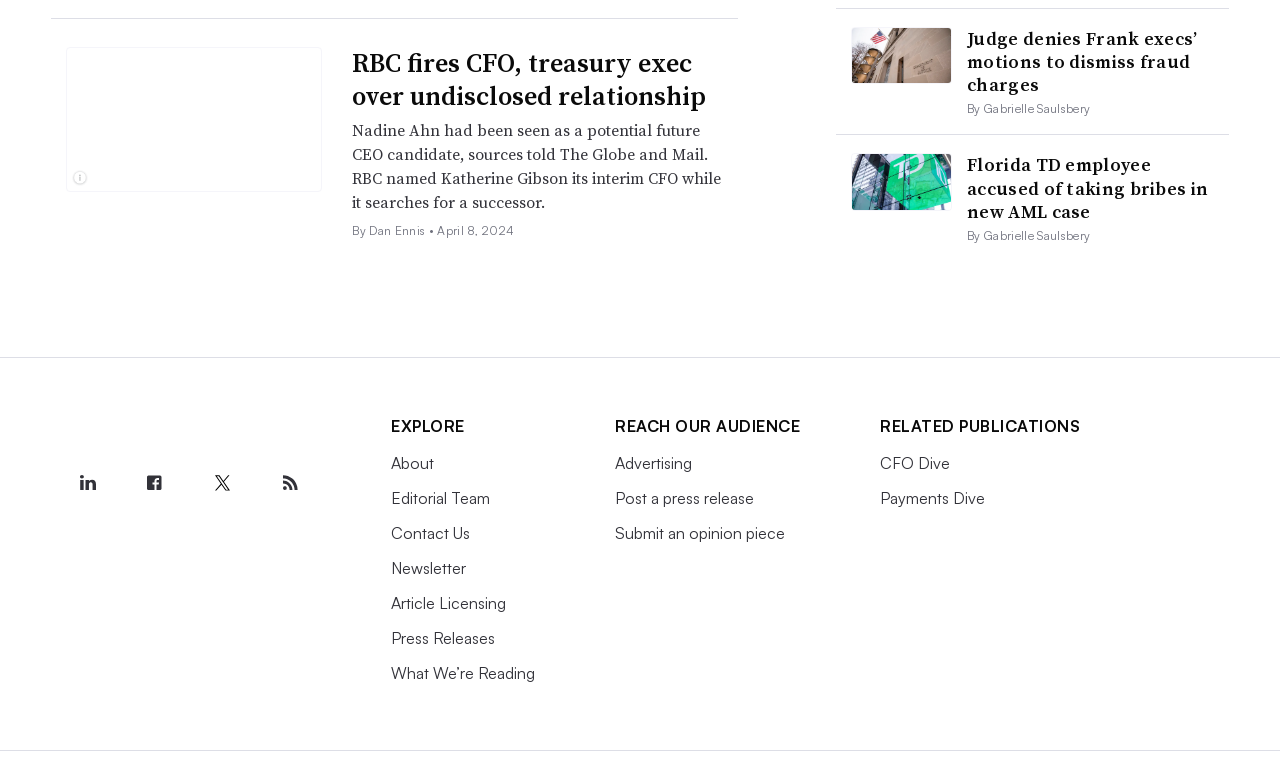Extract the bounding box coordinates of the UI element described by: "alt="TD Bank at One Vanderbilt"". The coordinates should include four float numbers ranging from 0 to 1, e.g., [left, top, right, bottom].

[0.665, 0.222, 0.744, 0.251]